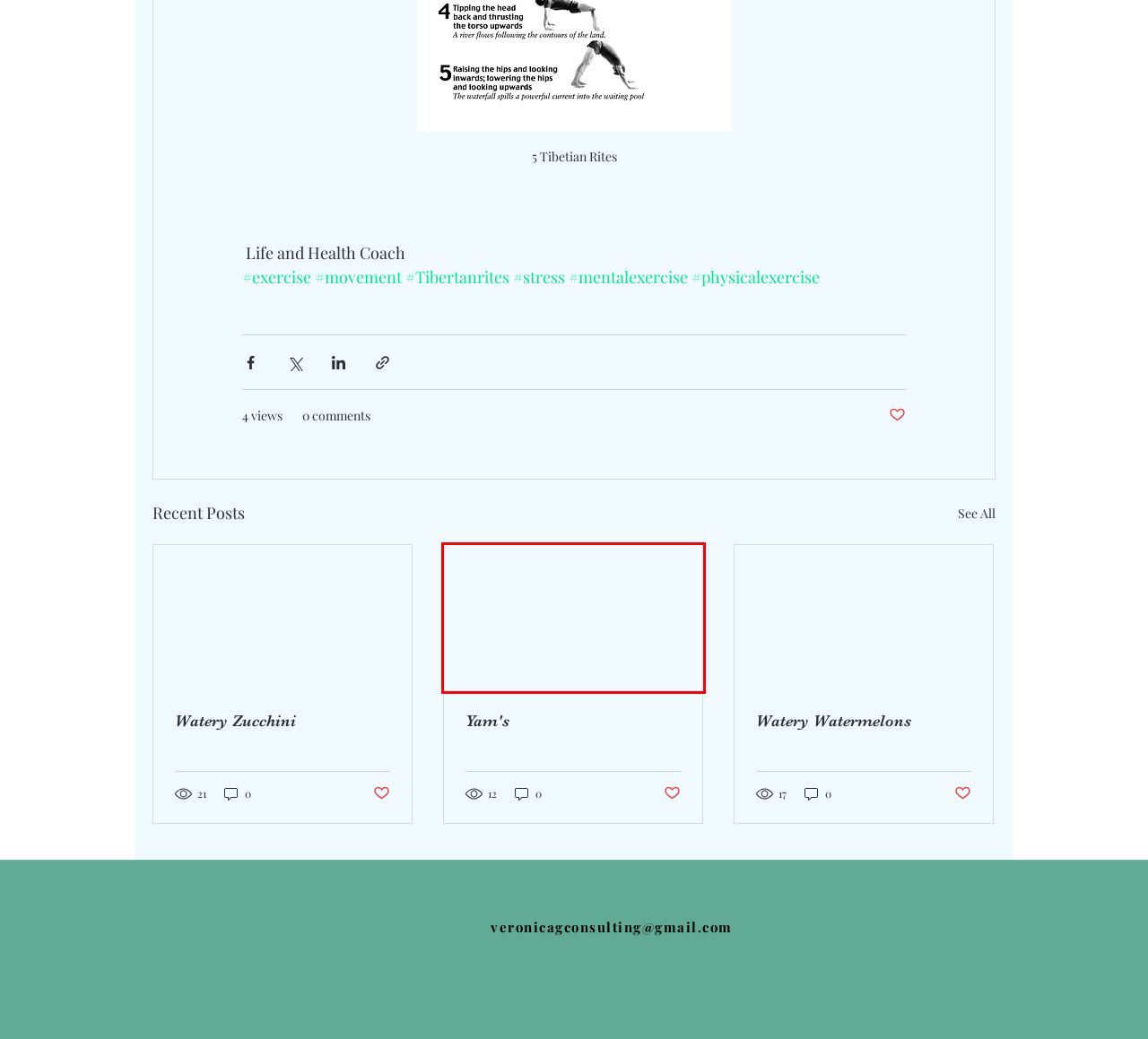You have a screenshot of a webpage with a red bounding box around an element. Identify the webpage description that best fits the new page that appears after clicking the selected element in the red bounding box. Here are the candidates:
A. #Tibertanrites
B. #stress
C. #exercise
D. Watery Zucchini
E. Watery Watermelons
F. #movement
G. #mentalexercise
H. Yam's by Health Coach

H